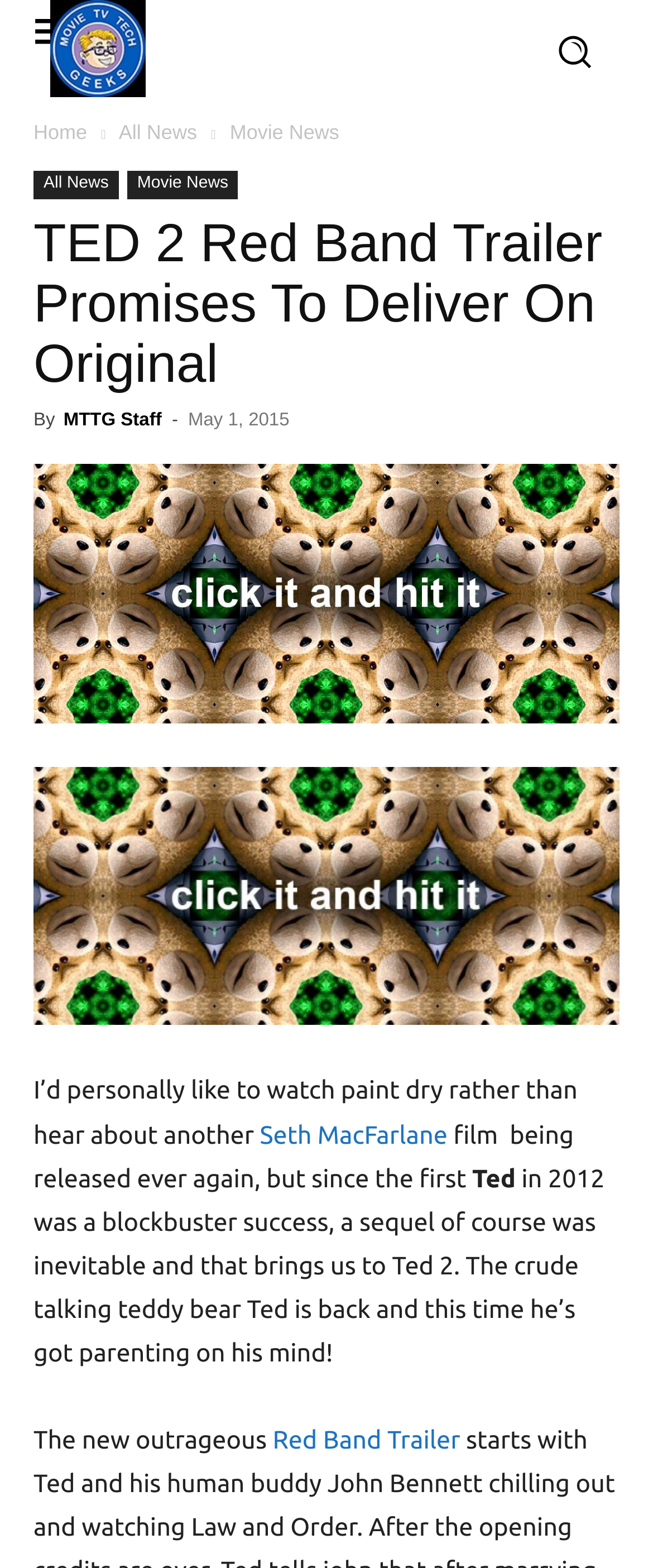Offer a comprehensive description of the webpage’s content and structure.

The webpage is about the movie Ted 2, specifically the Red Band Trailer. At the top left, there is a small image, and next to it, a logo of "Movie TV Tech Geeks News" with a link to the website. Below the logo, there are three links: "Home", "All News", and "Movie News". 

The main content of the webpage is a news article about the Ted 2 Red Band Trailer. The title of the article, "TED 2 Red Band Trailer Promises To Deliver On Original", is prominently displayed at the top of the main content area. Below the title, there is information about the author, "MTTG Staff", and the date of publication, "May 1, 2015". 

A large image related to the Ted 2 Red Band Trailer takes up most of the main content area. Below the image, there is a link to the trailer, and a brief summary of the movie. The summary starts with a humorous comment about the author's preference for watching paint dry over hearing about another Seth MacFarlane film, but then goes on to describe the plot of Ted 2, where the crude talking teddy bear Ted is back and this time he's got parenting on his mind. The summary also mentions the new outrageous Red Band Trailer.